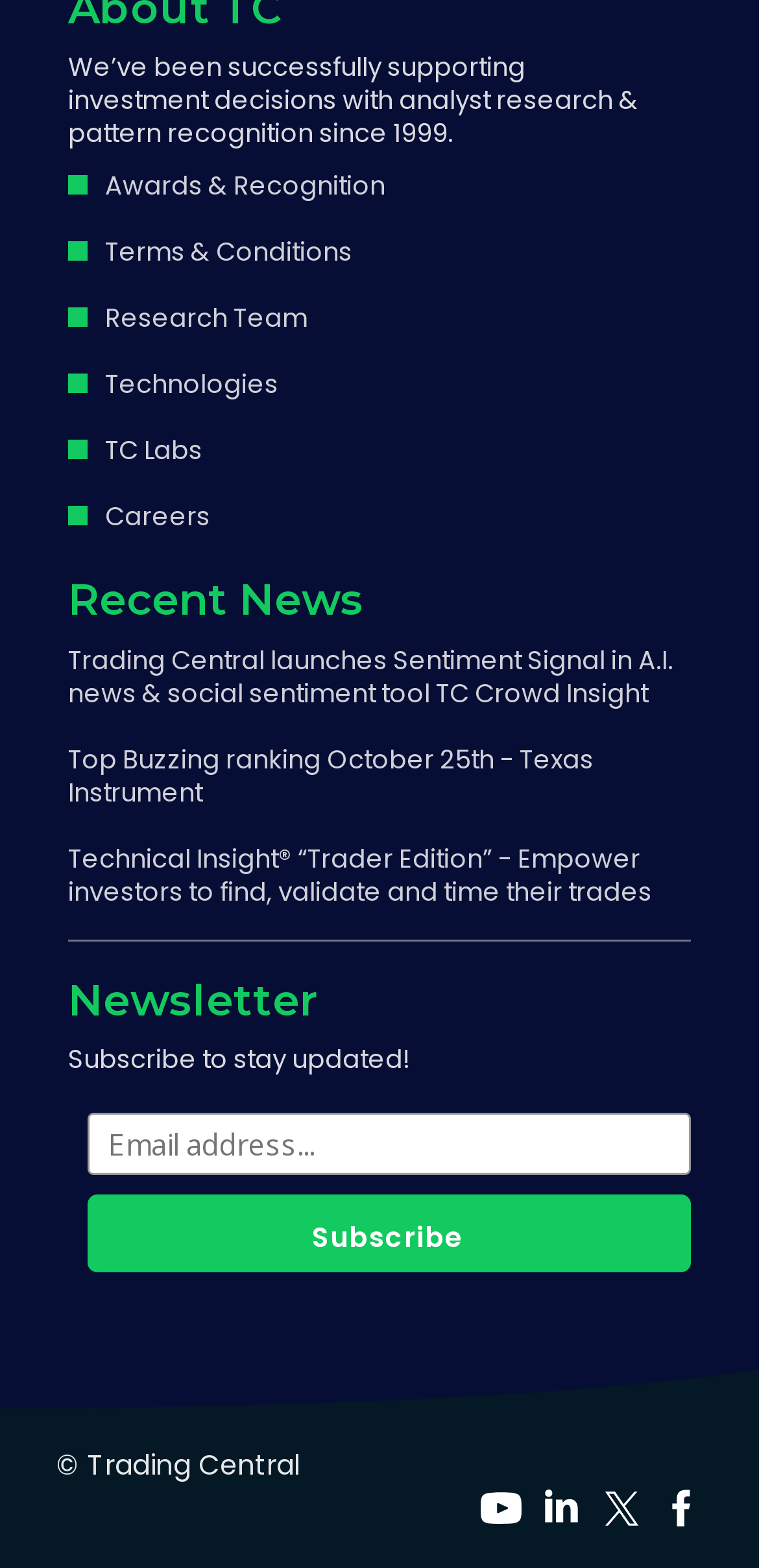How many links are there in the webpage?
Use the image to answer the question with a single word or phrase.

11